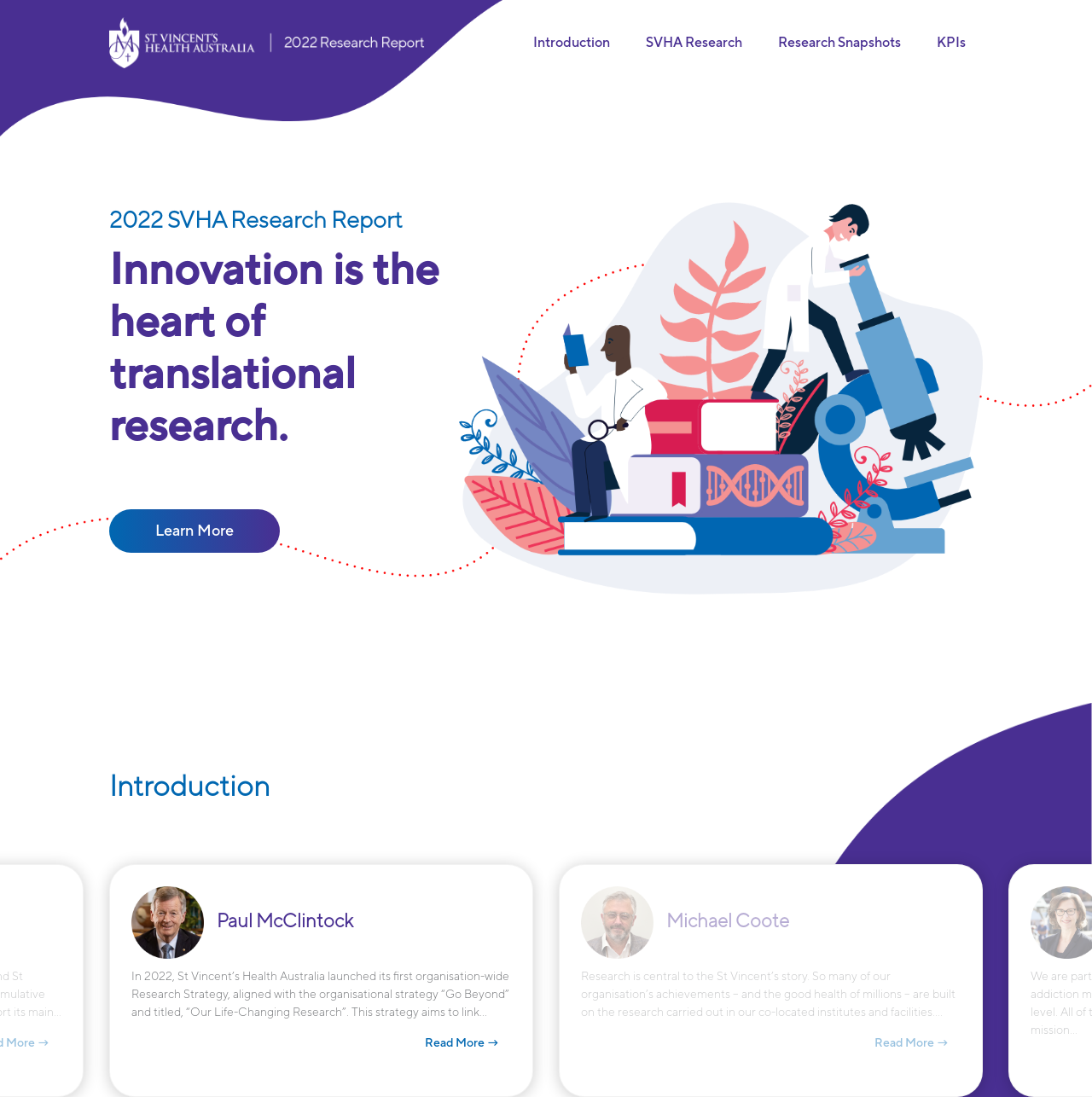Generate a comprehensive description of the contents of the webpage.

The webpage is about St Vincents Health Australia's 2022 Research Report. At the top left, there is a logo image and a link. Below the logo, there are four links in a row, labeled "Introduction", "SVHA Research", "Research Snapshots", and "KPIs". 

To the right of the logo, there are two headings. The first heading is "2022 SVHA Research Report", and the second heading is "Innovation is the heart of translational research." Below these headings, there is a small non-descriptive text and a "Learn More" link. 

On the right side of the page, there is a large image that spans from the top to the middle of the page. Below the image, there is a heading "Introduction" and a subheading "Paul McClintock". Under the subheading, there is a paragraph of text describing St Vincent's Health Australia's Research Strategy, followed by a "Read More" link. 

Further down the page, there is another subheading "Michael Coote" and a paragraph of text describing the importance of research in St Vincent's story, followed by another "Read More" link.